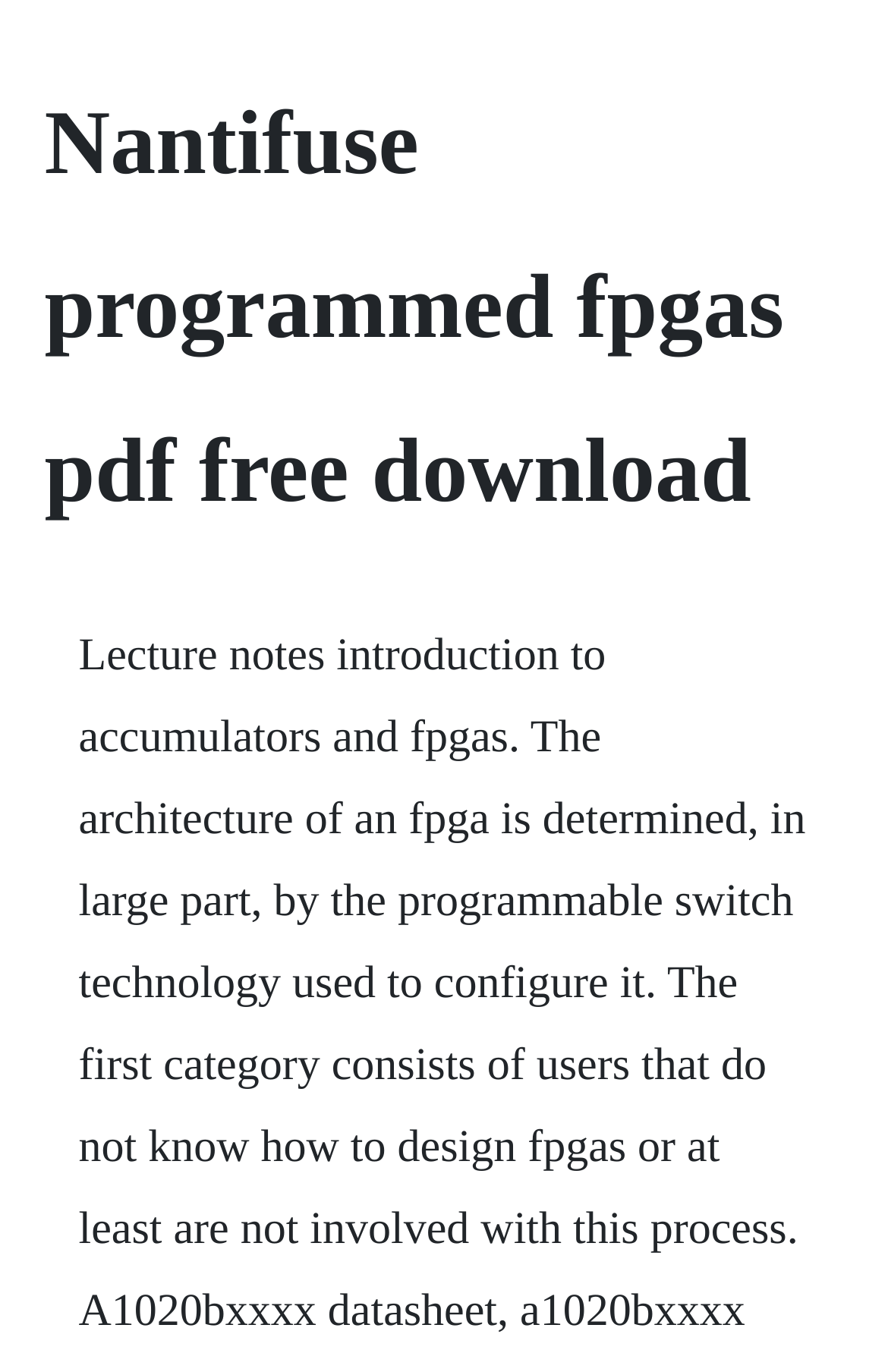Identify and provide the title of the webpage.

Nantifuse programmed fpgas pdf free download